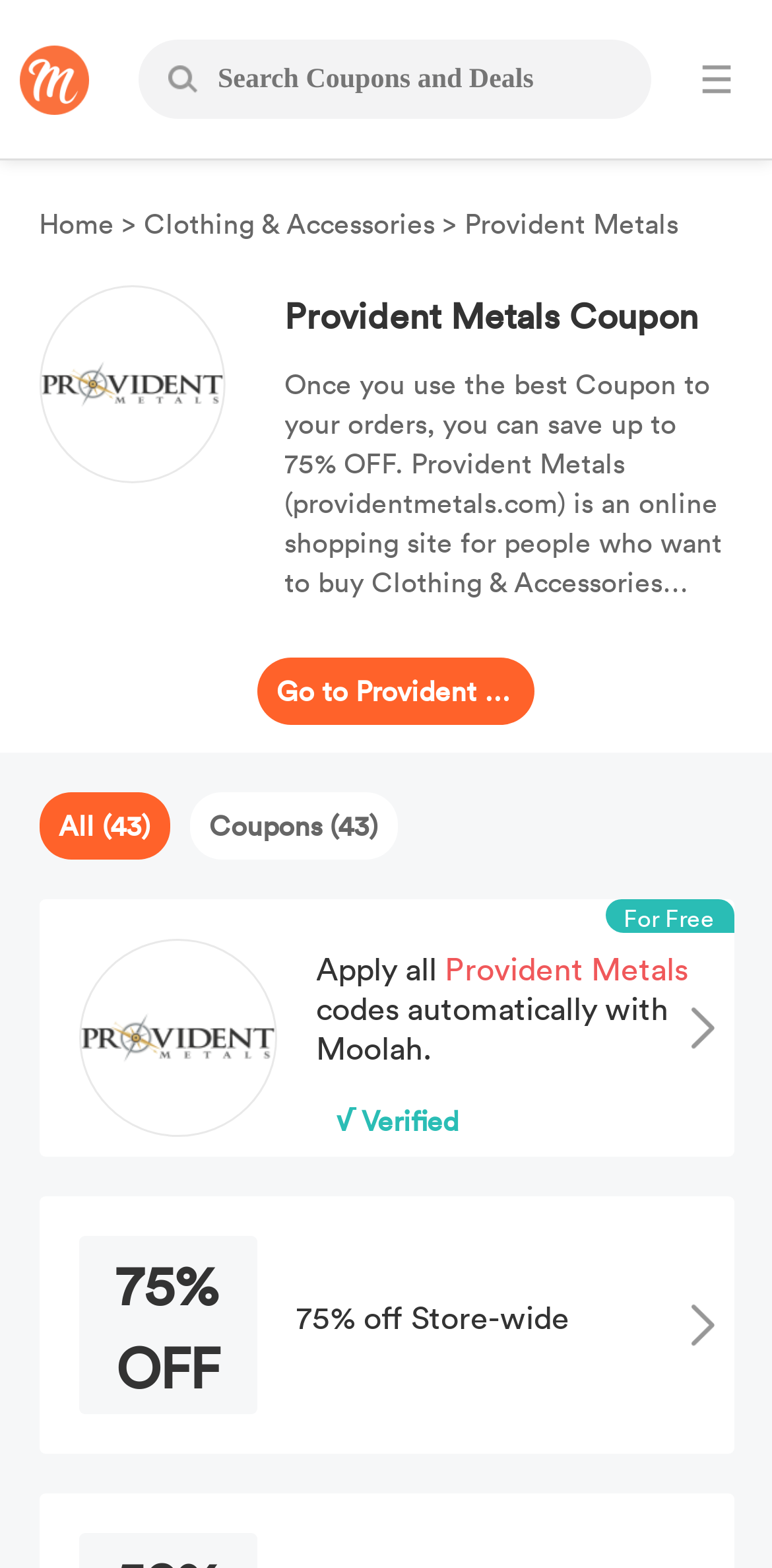Your task is to extract the text of the main heading from the webpage.

Provident Metals Coupon